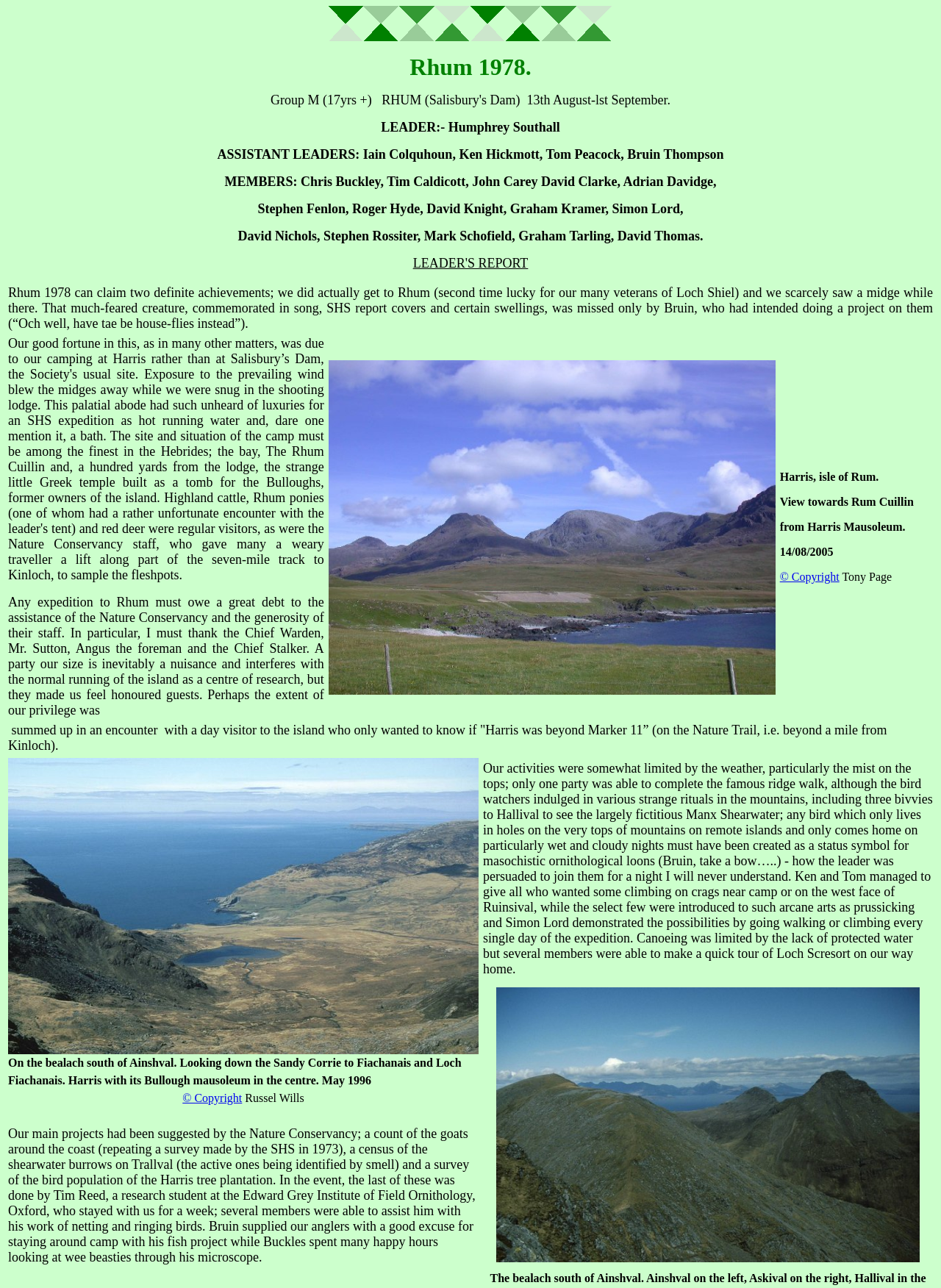Reply to the question with a brief word or phrase: Who stayed with the expedition for a week?

Tim Reed